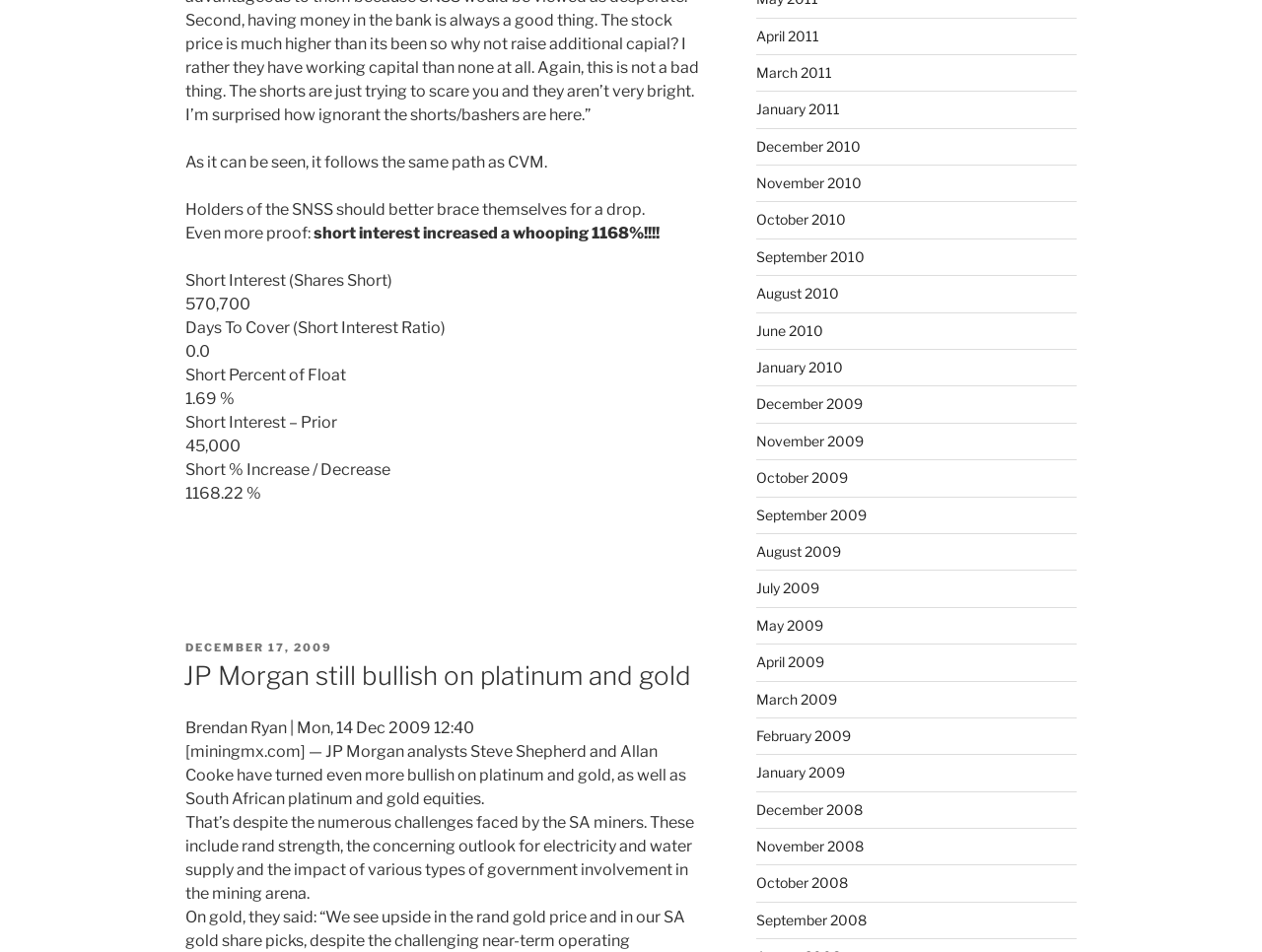What is the percentage increase in short interest?
We need a detailed and exhaustive answer to the question. Please elaborate.

The percentage increase in short interest is mentioned in the text as 'Short % Increase / Decrease' with a value of '1168.22 %'.